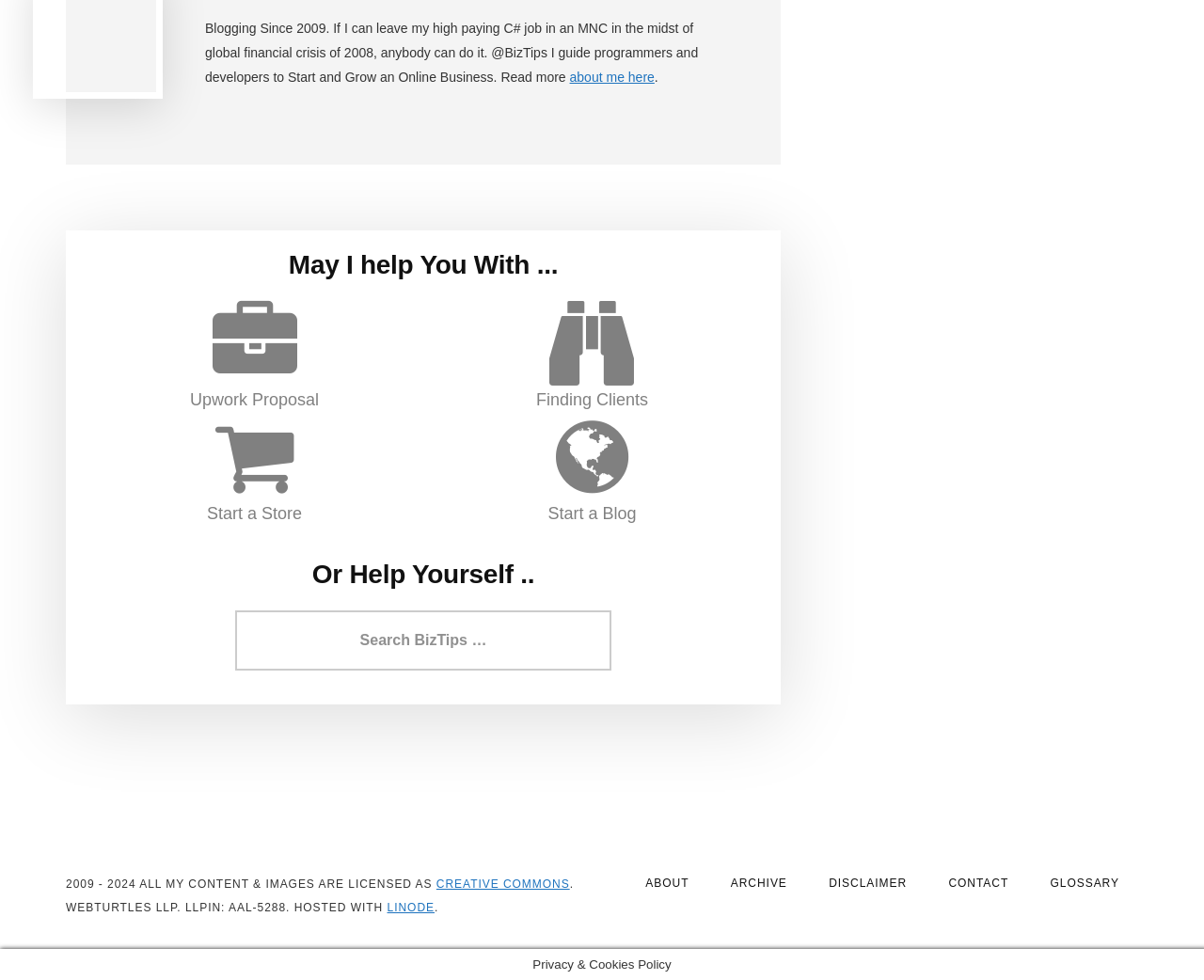Can you specify the bounding box coordinates for the region that should be clicked to fulfill this instruction: "learn about Upwork proposals".

[0.078, 0.307, 0.345, 0.417]